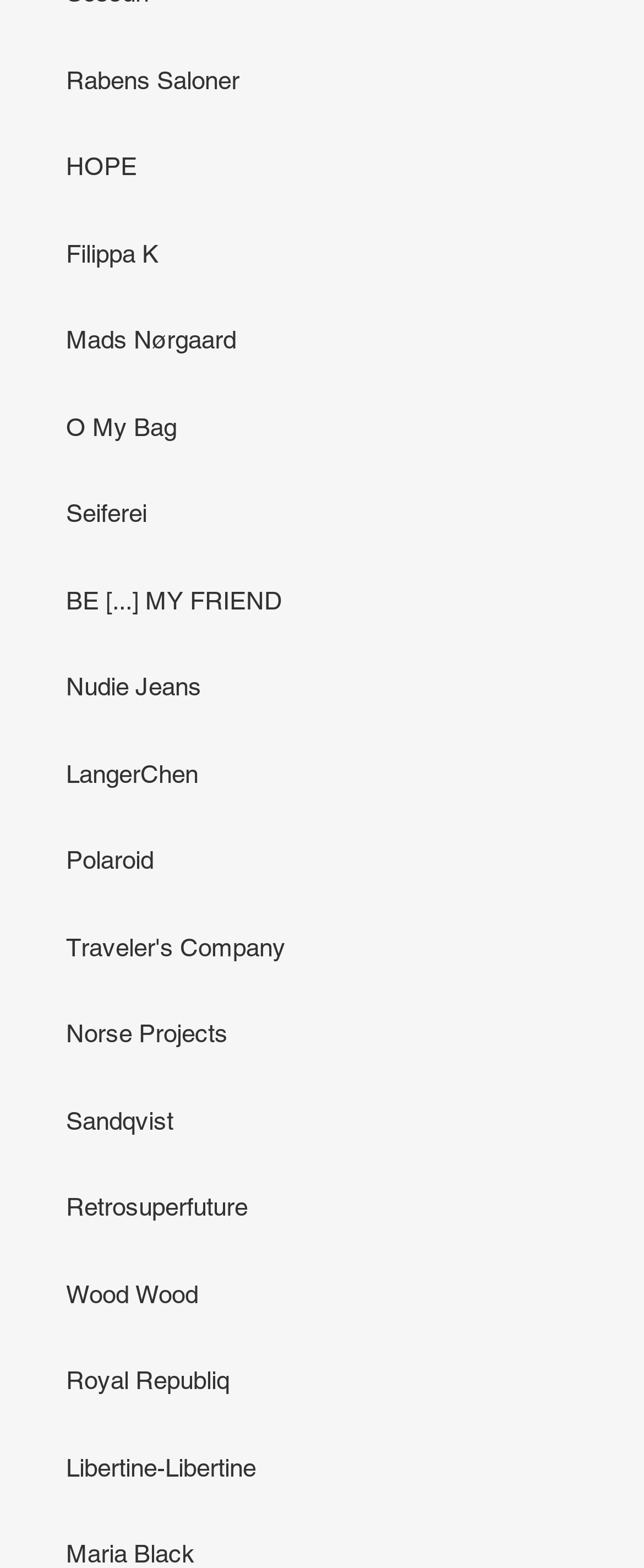What is the brand located at the bottom of the list?
Provide a concise answer using a single word or phrase based on the image.

Maria Black